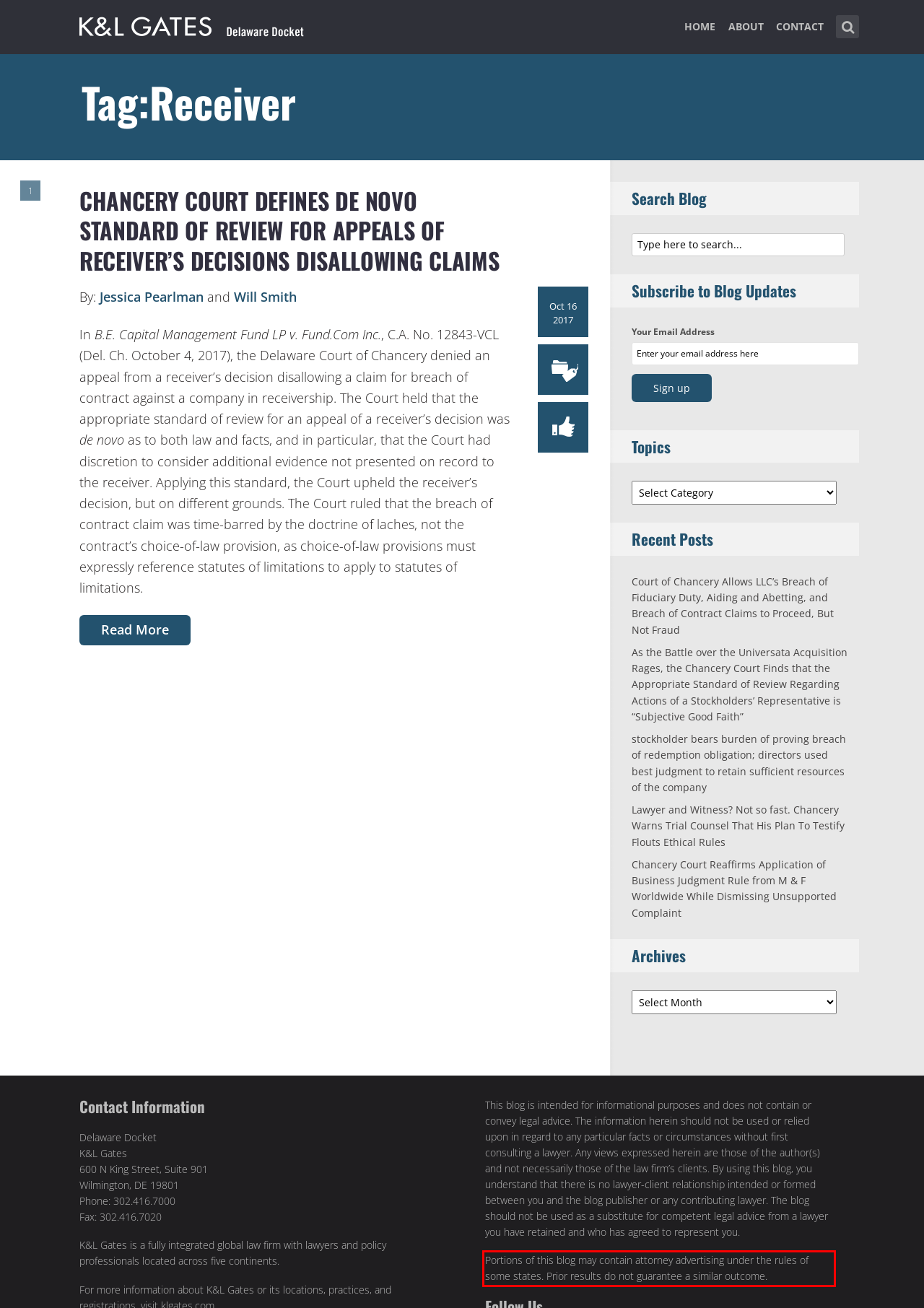You have a screenshot of a webpage with a UI element highlighted by a red bounding box. Use OCR to obtain the text within this highlighted area.

Portions of this blog may contain attorney advertising under the rules of some states. Prior results do not guarantee a similar outcome.